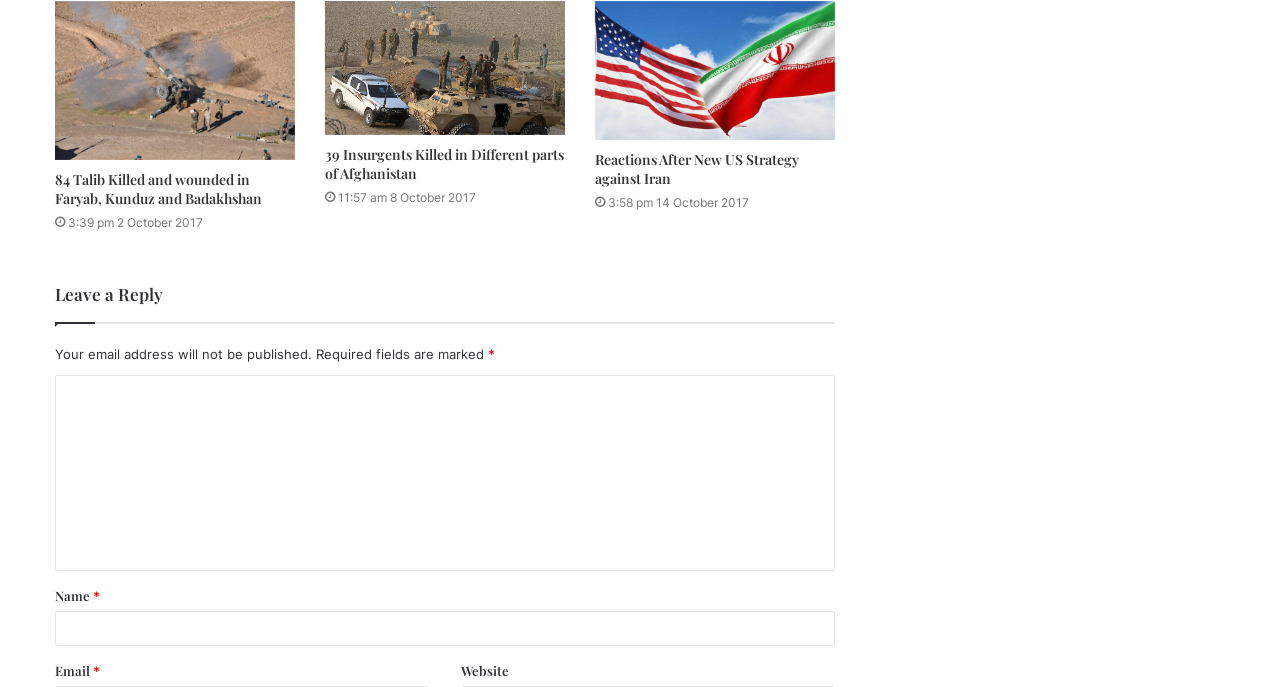Please locate the bounding box coordinates of the element's region that needs to be clicked to follow the instruction: "Click the news article about 84 Taliban killed and wounded". The bounding box coordinates should be provided as four float numbers between 0 and 1, i.e., [left, top, right, bottom].

[0.043, 0.001, 0.23, 0.233]